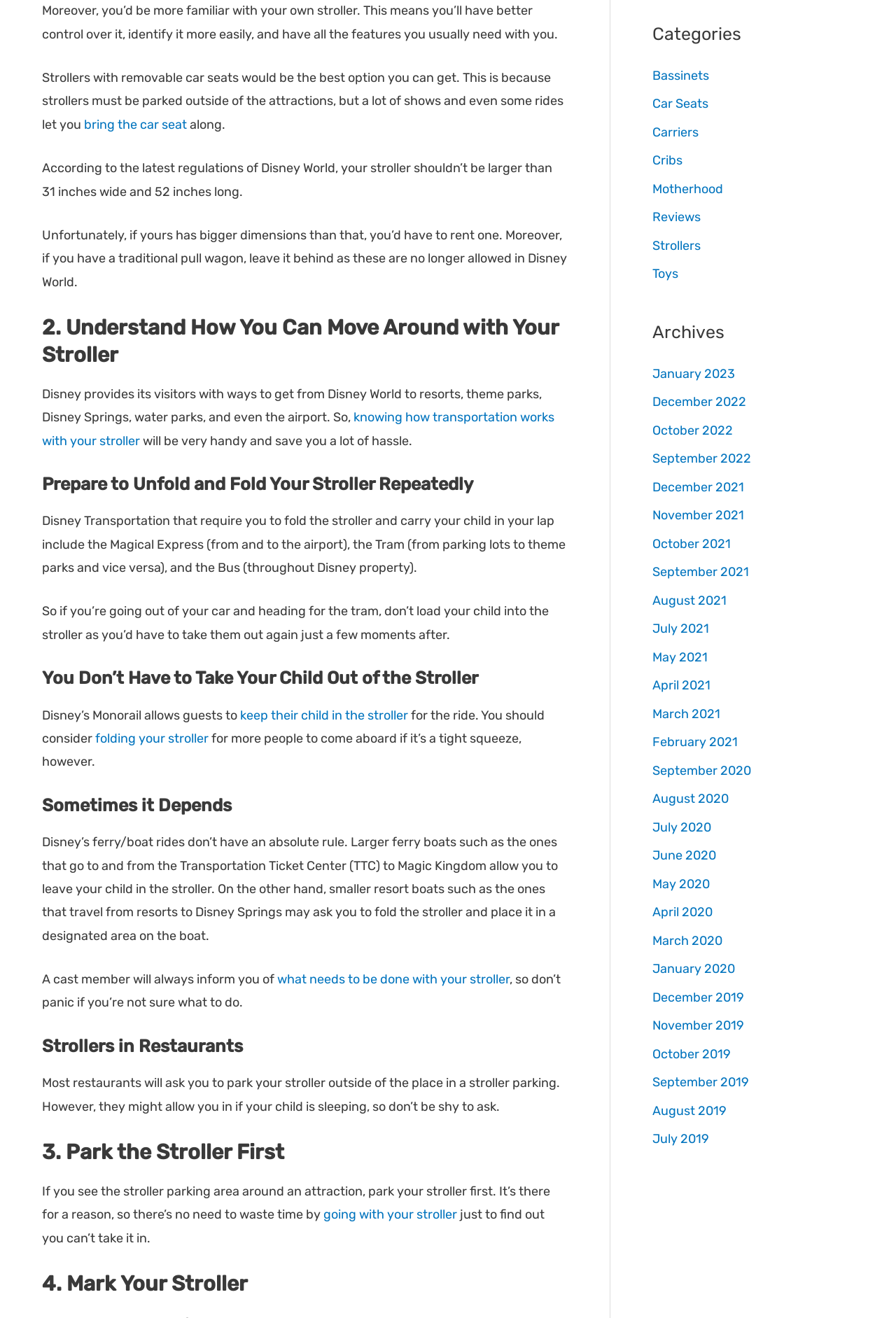Based on the visual content of the image, answer the question thoroughly: Where should you park your stroller when going to a restaurant in Disney World?

Most restaurants will ask you to park your stroller outside of the place in a stroller parking. However, they might allow you in if your child is sleeping, so don’t be shy to ask.